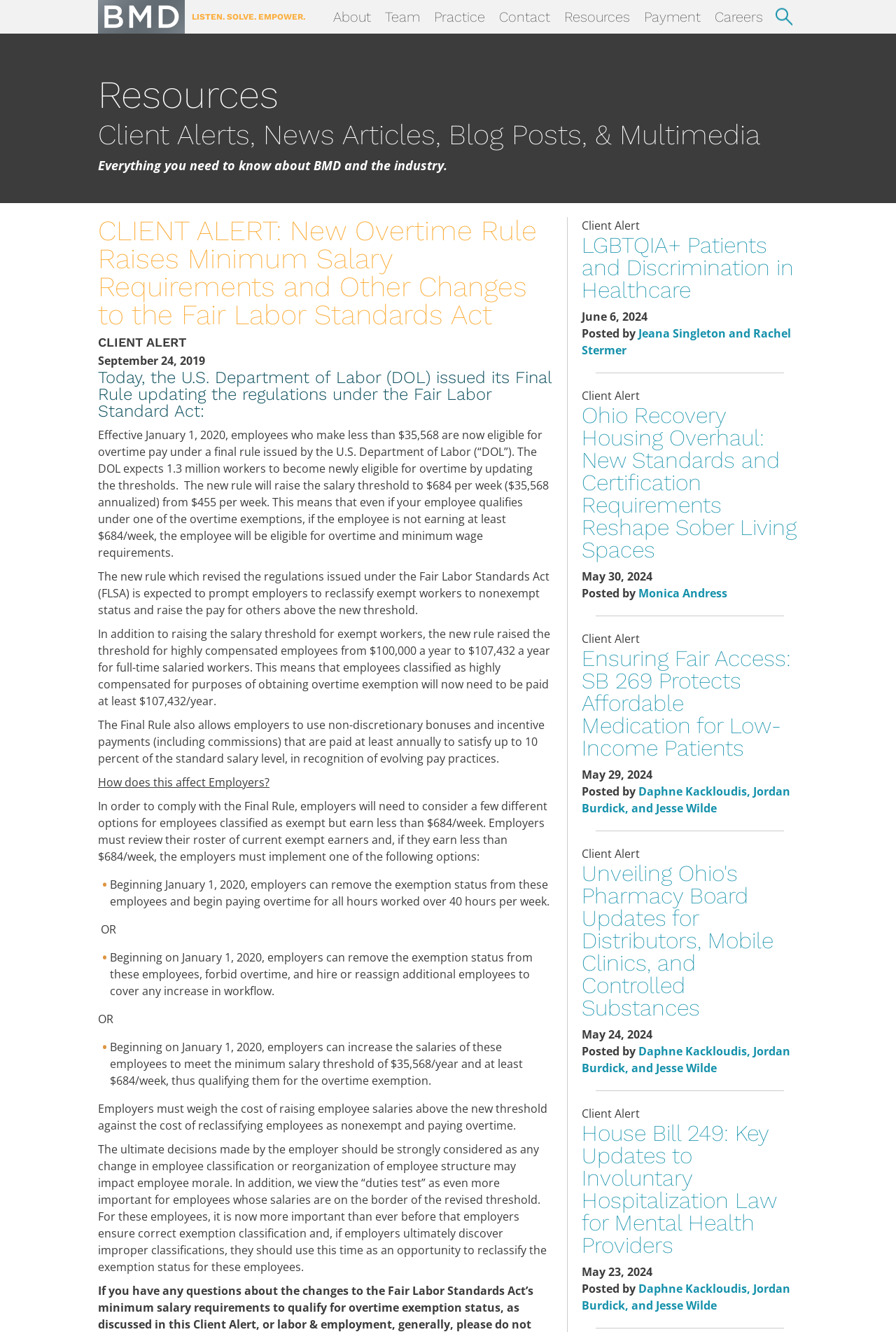Reply to the question with a single word or phrase:
What are the options for employers to comply with the Final Rule?

Three options